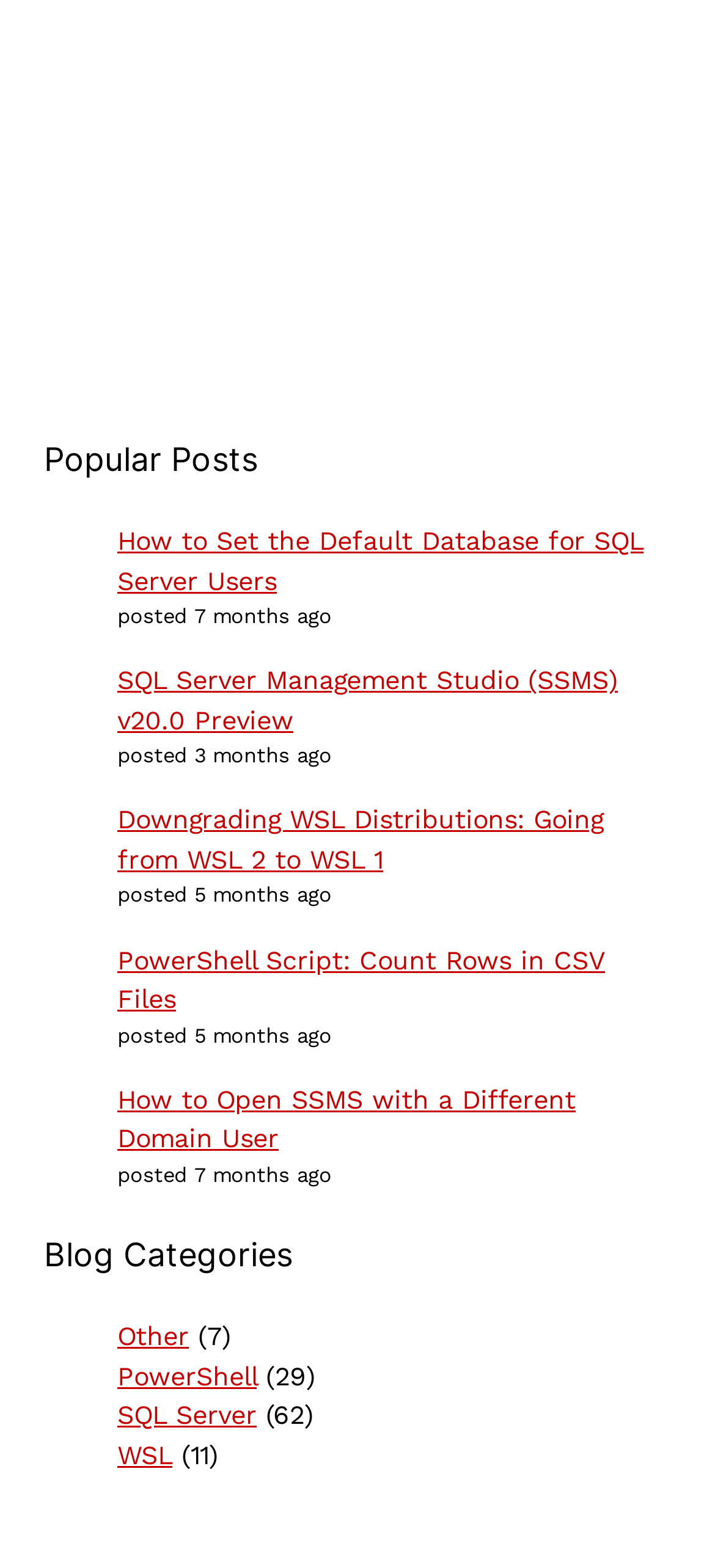Using the information in the image, give a detailed answer to the following question: What is the name of the website?

The name of the website can be determined by looking at the link element with the text 'DBASco' at the top of the webpage, which is likely the logo or title of the website.